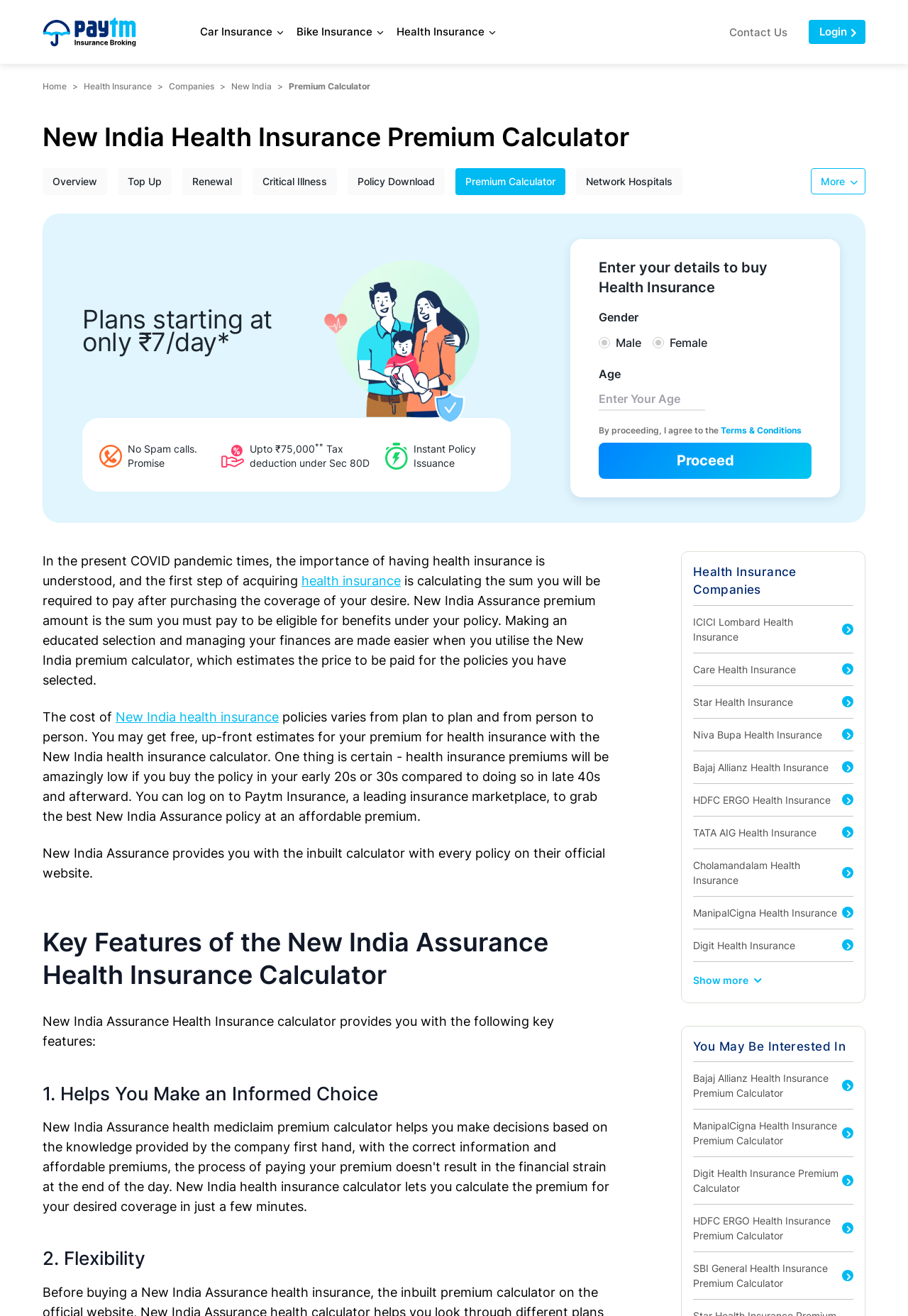Identify and provide the title of the webpage.

New India Health Insurance Premium Calculator